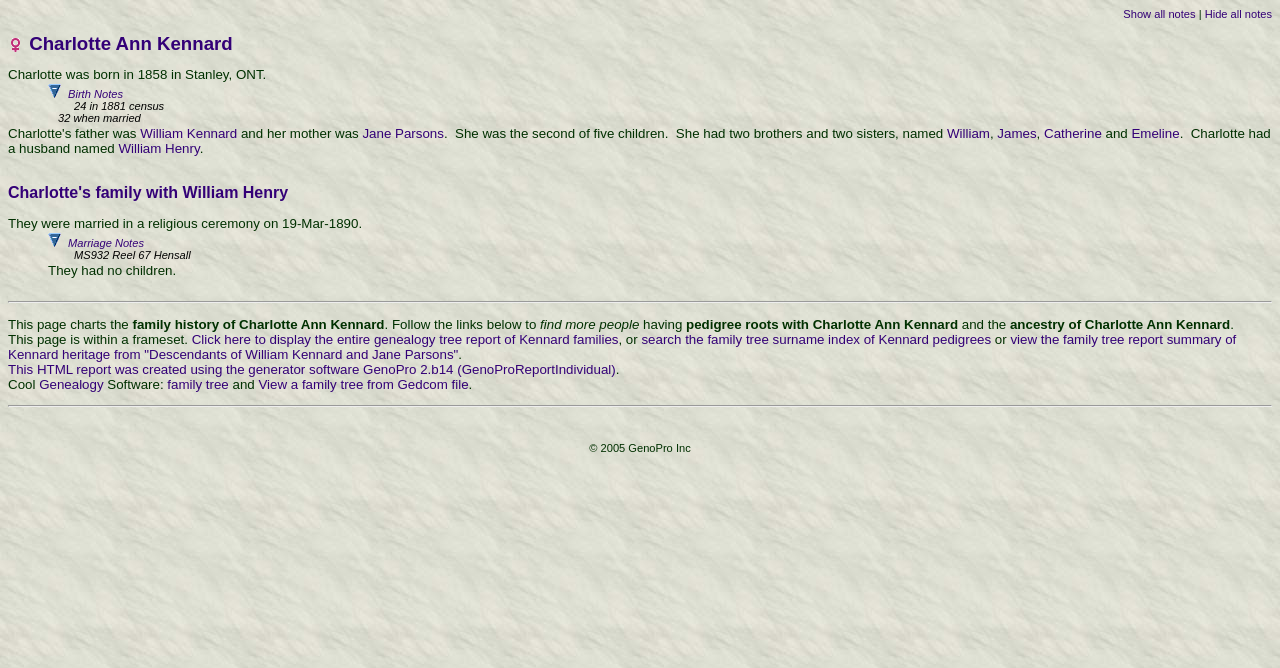Locate the bounding box coordinates of the area that needs to be clicked to fulfill the following instruction: "View Charlotte's family with William Henry". The coordinates should be in the format of four float numbers between 0 and 1, namely [left, top, right, bottom].

[0.006, 0.276, 0.225, 0.301]